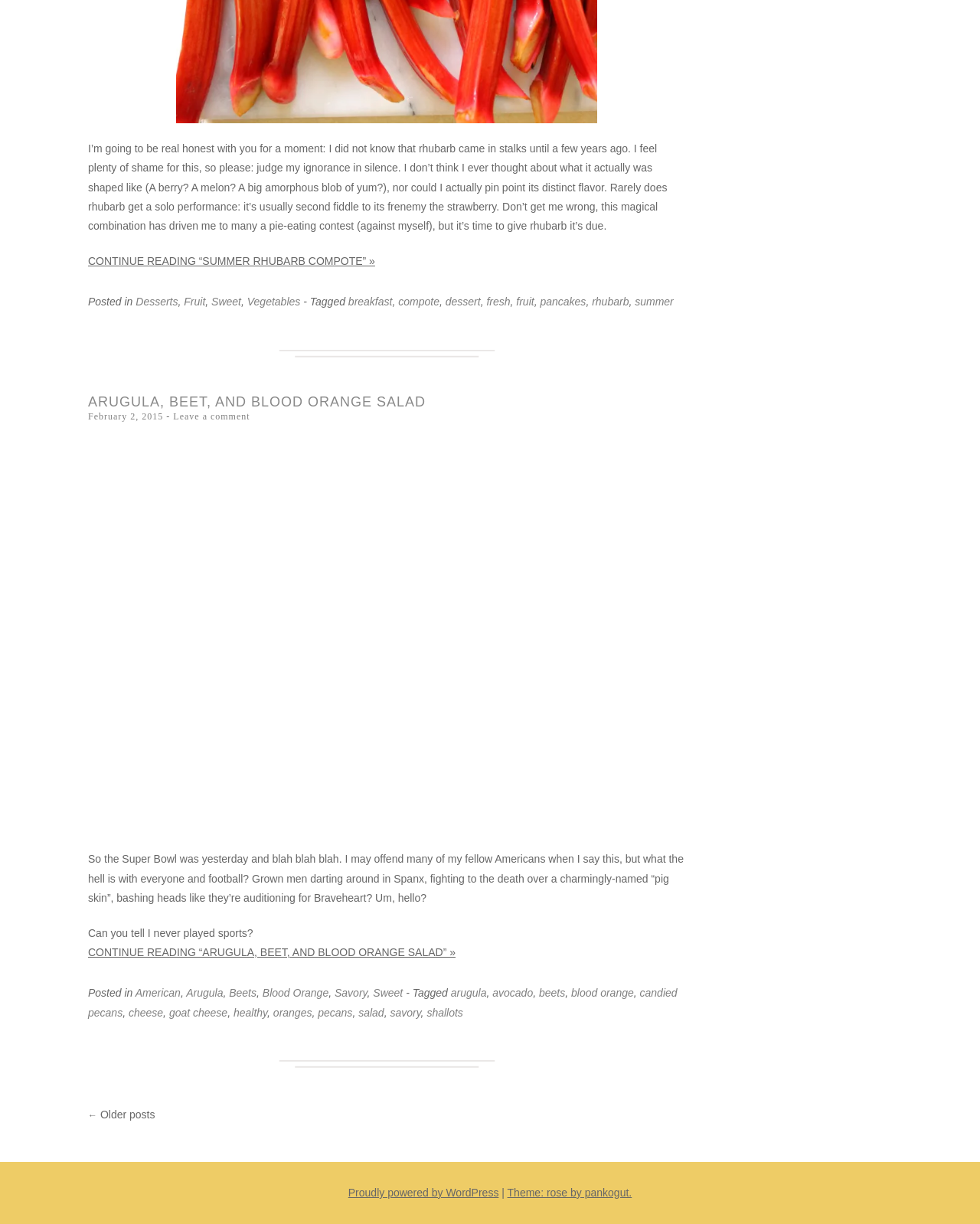Identify the bounding box for the UI element that is described as follows: "cheese".

[0.131, 0.822, 0.166, 0.832]